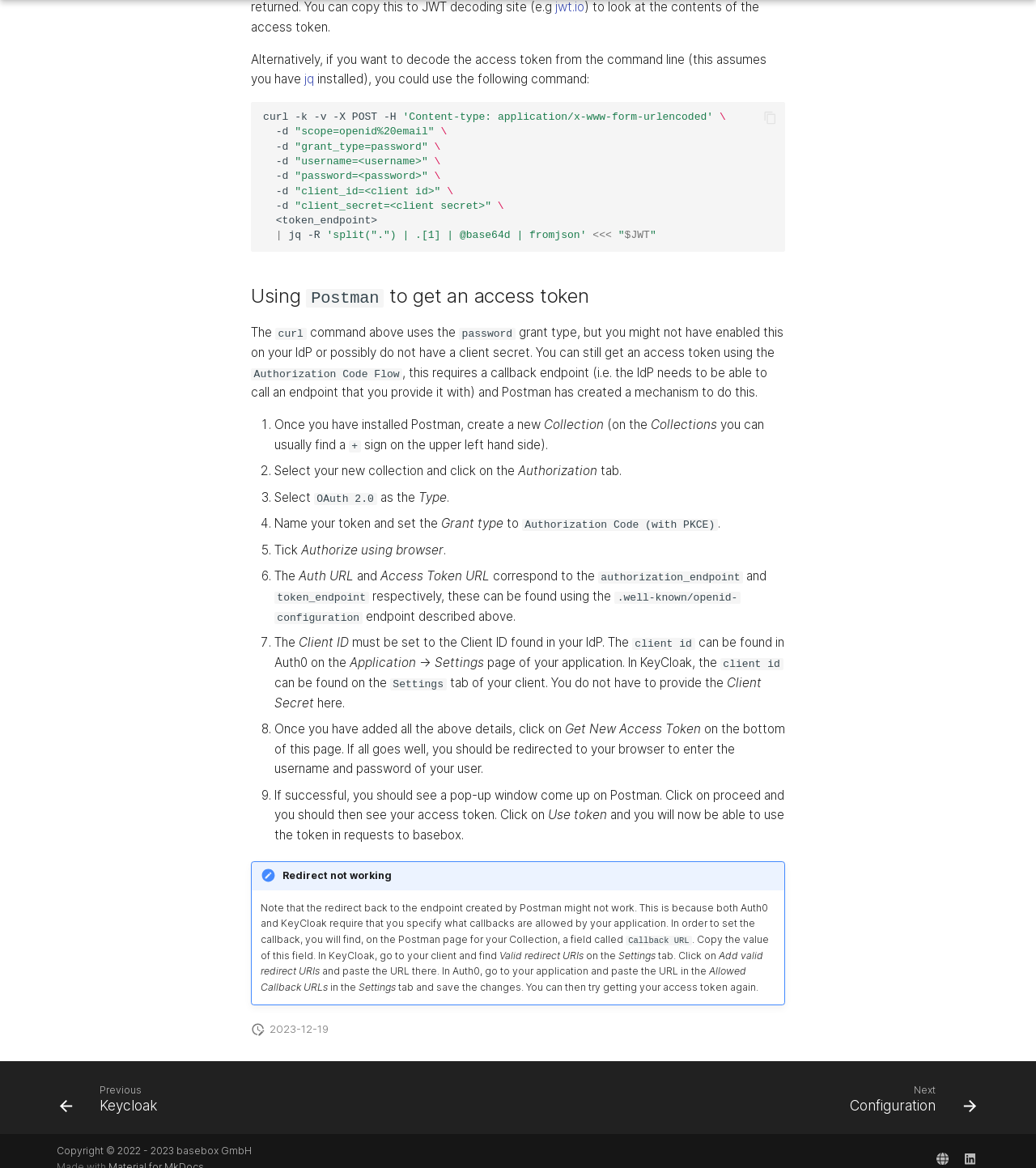Refer to the image and offer a detailed explanation in response to the question: What is the grant type used in the curl command?

The webpage provides a curl command that uses the password grant type. This is indicated by the '-d "grant_type=password"' part of the command.